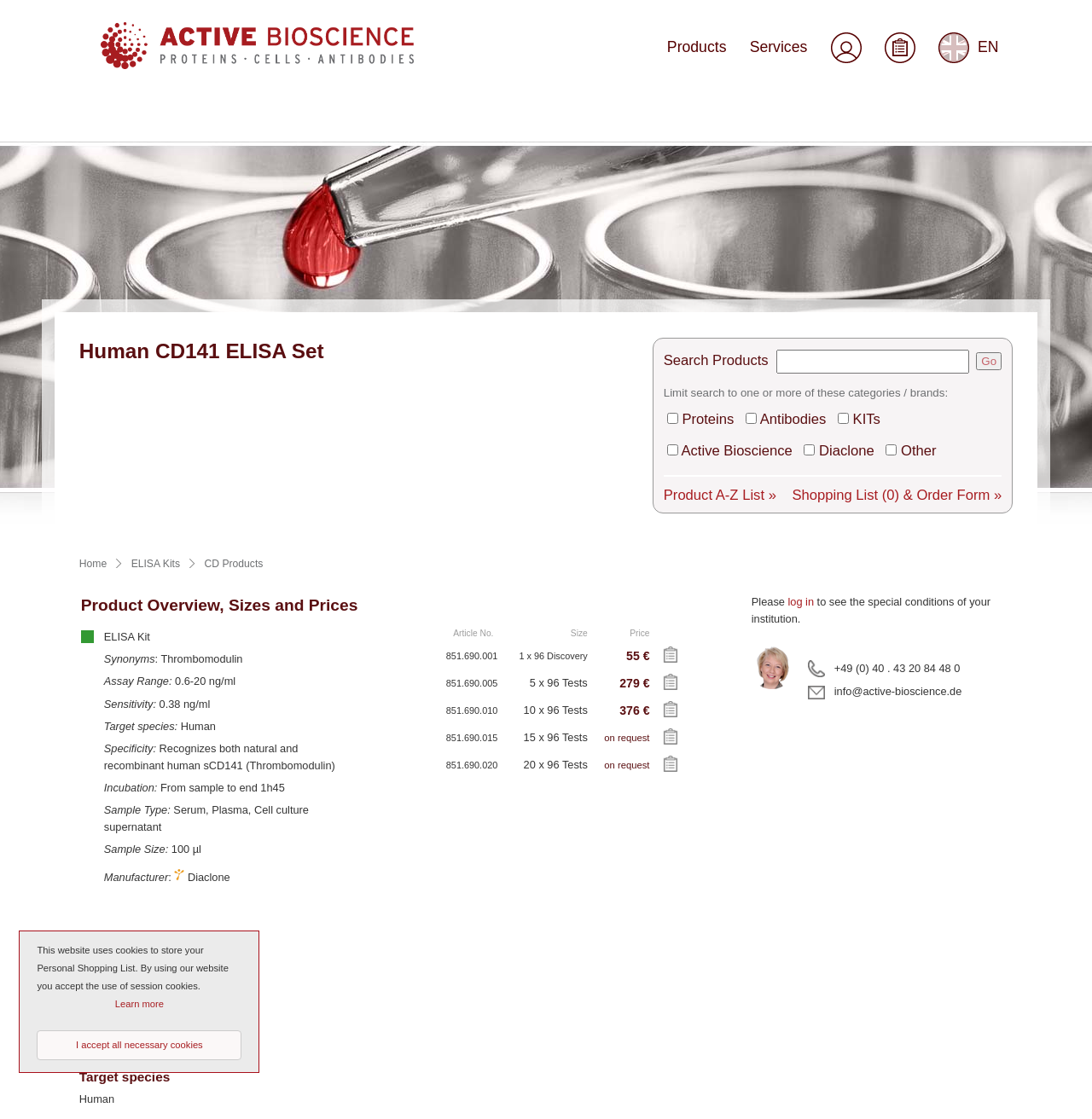Kindly provide the bounding box coordinates of the section you need to click on to fulfill the given instruction: "Click on the 'Products' link".

[0.629, 0.04, 0.692, 0.06]